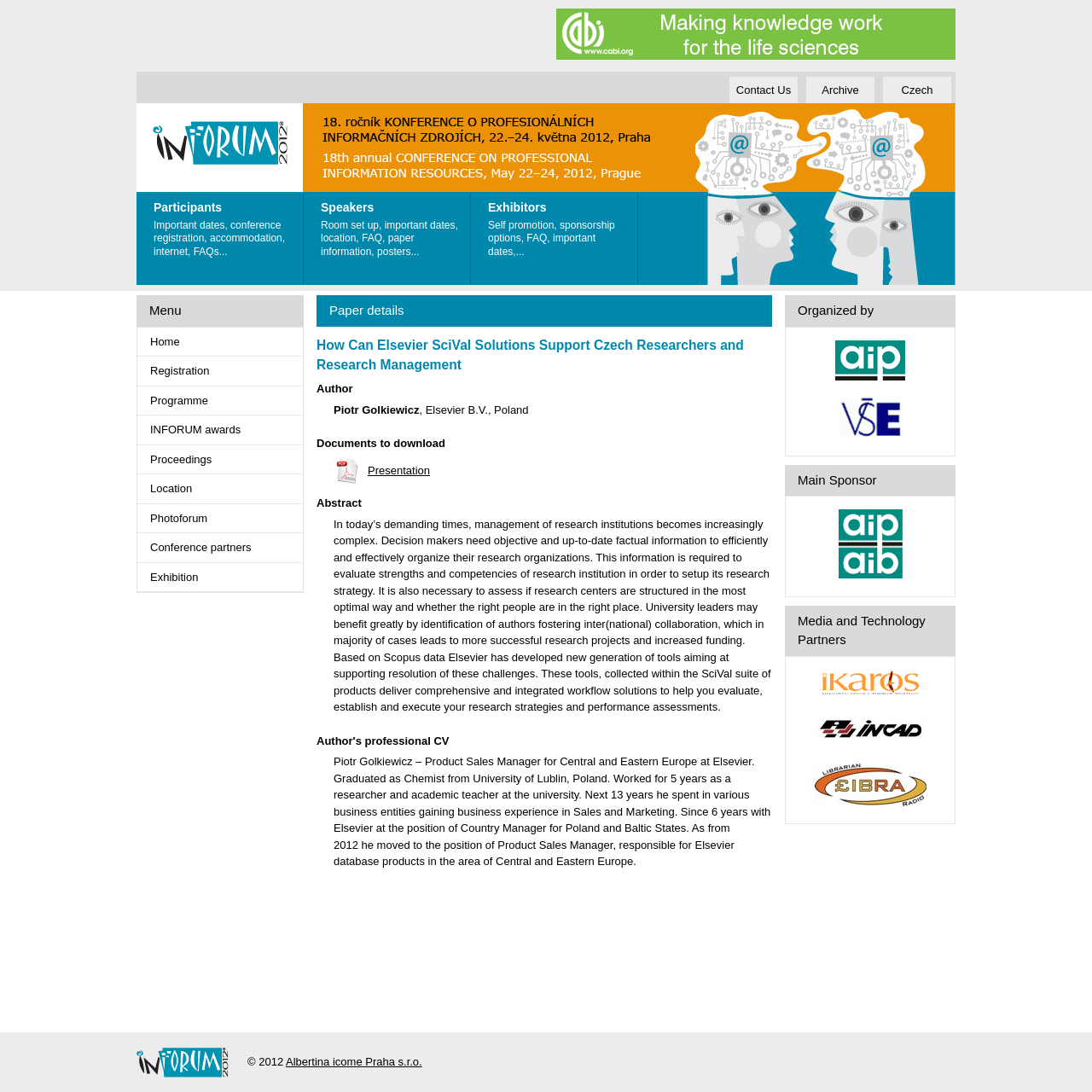Please identify the bounding box coordinates of the element on the webpage that should be clicked to follow this instruction: "Download the 'Presentation'". The bounding box coordinates should be given as four float numbers between 0 and 1, formatted as [left, top, right, bottom].

[0.305, 0.418, 0.394, 0.446]